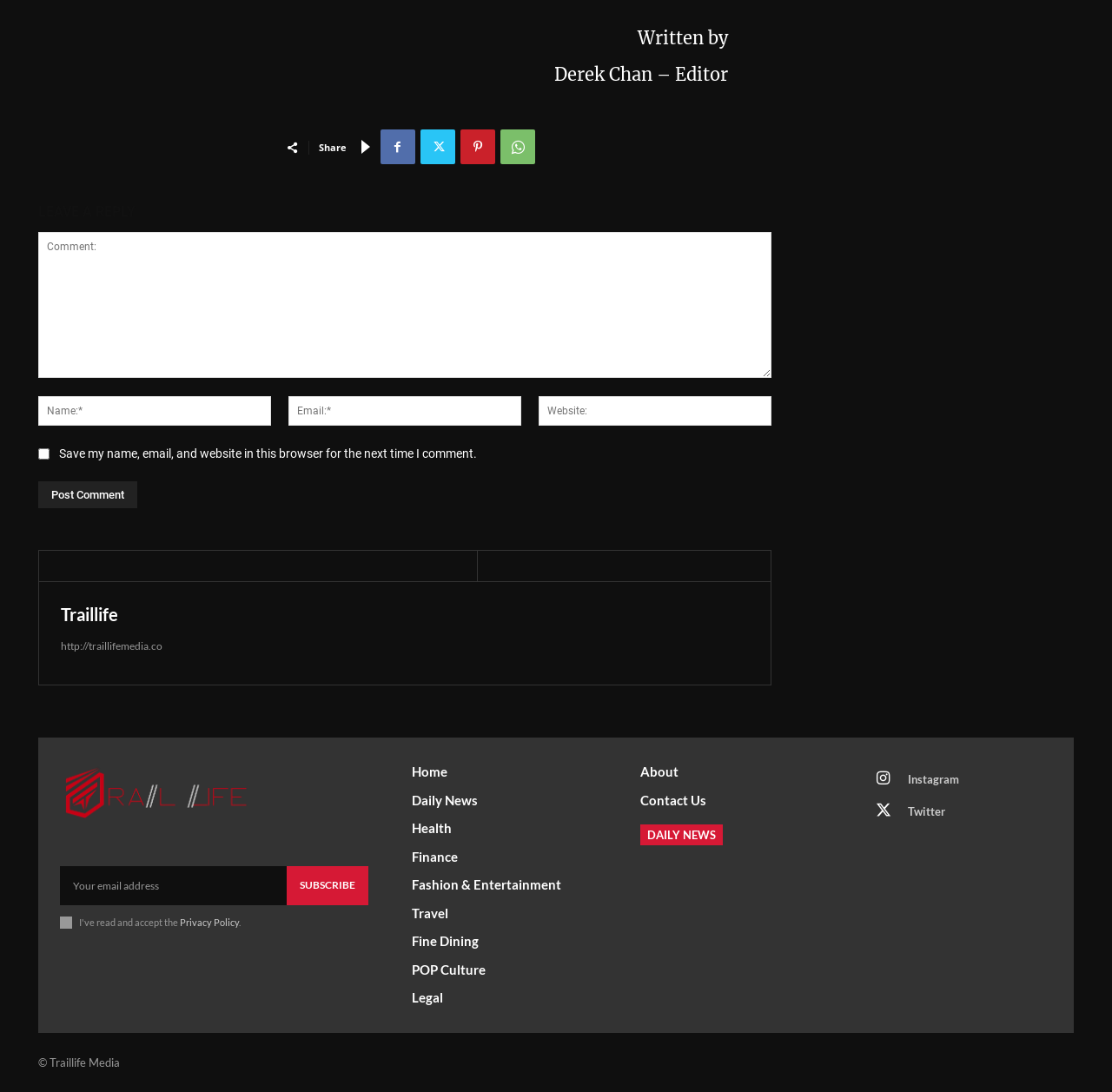Answer the question using only one word or a concise phrase: What is the function of the button 'Post Comment'?

To post a comment